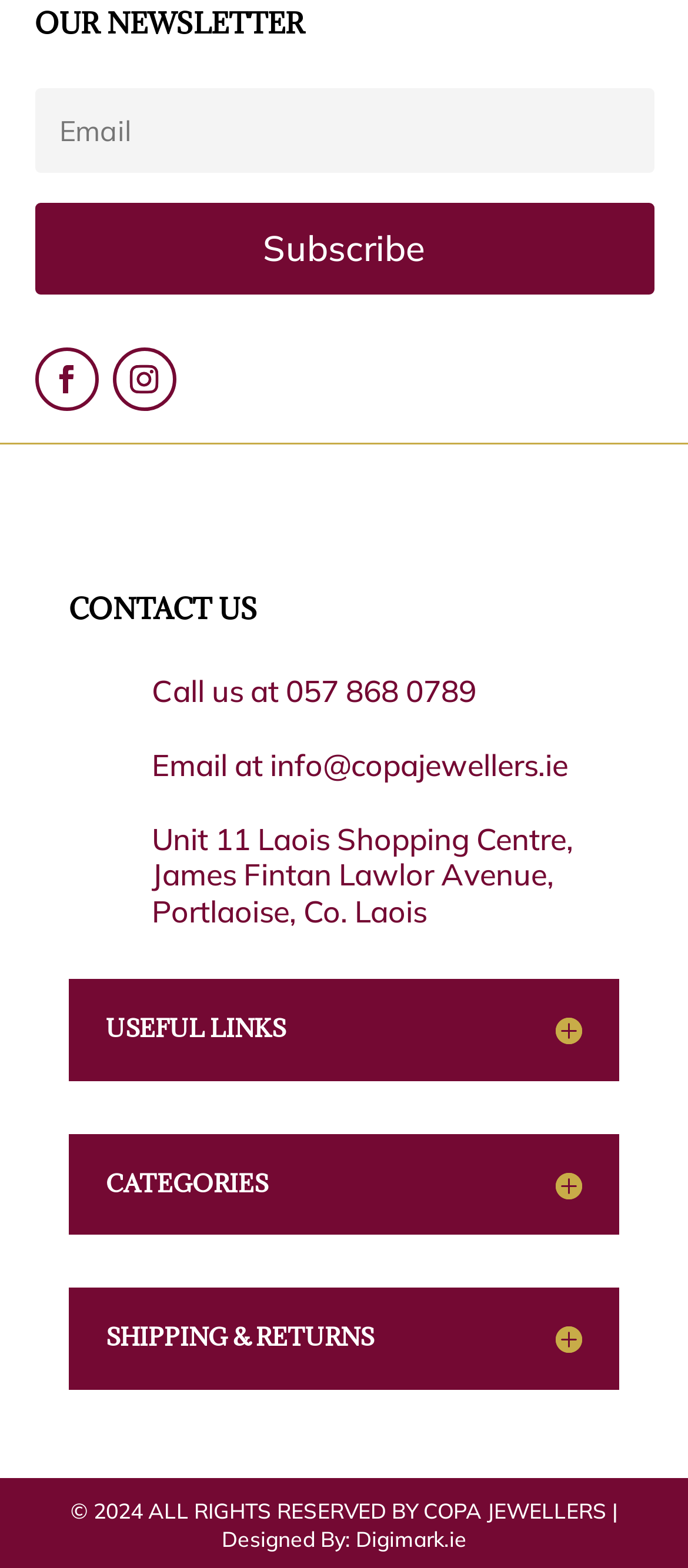Who designed the website?
Please provide a comprehensive answer based on the details in the screenshot.

I found the website designer by looking at the footer of the webpage, where there is a 'Designed By:' text followed by a link with the designer's name.